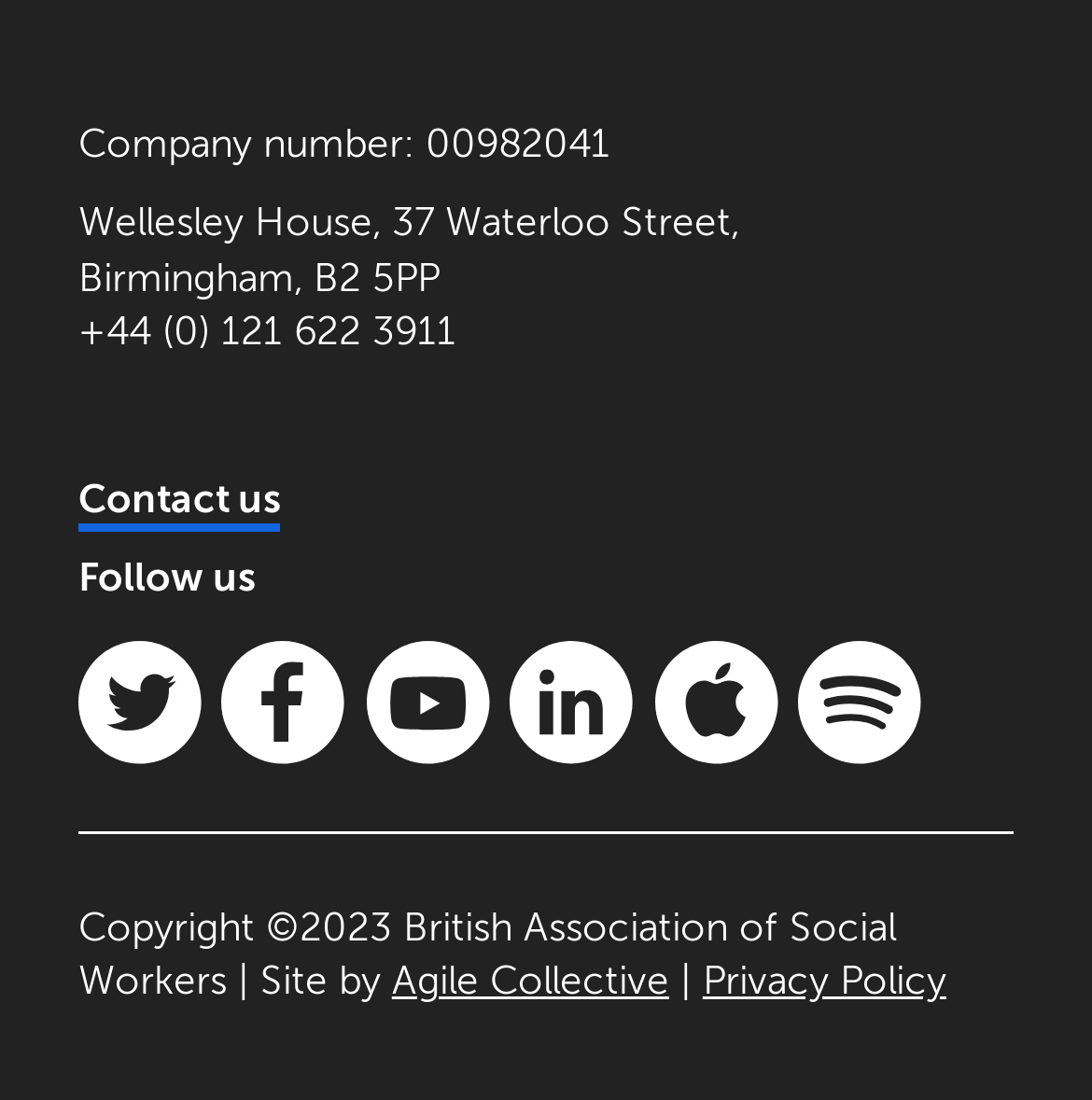Identify the bounding box coordinates of the region that should be clicked to execute the following instruction: "View Privacy Policy".

[0.643, 0.871, 0.867, 0.914]